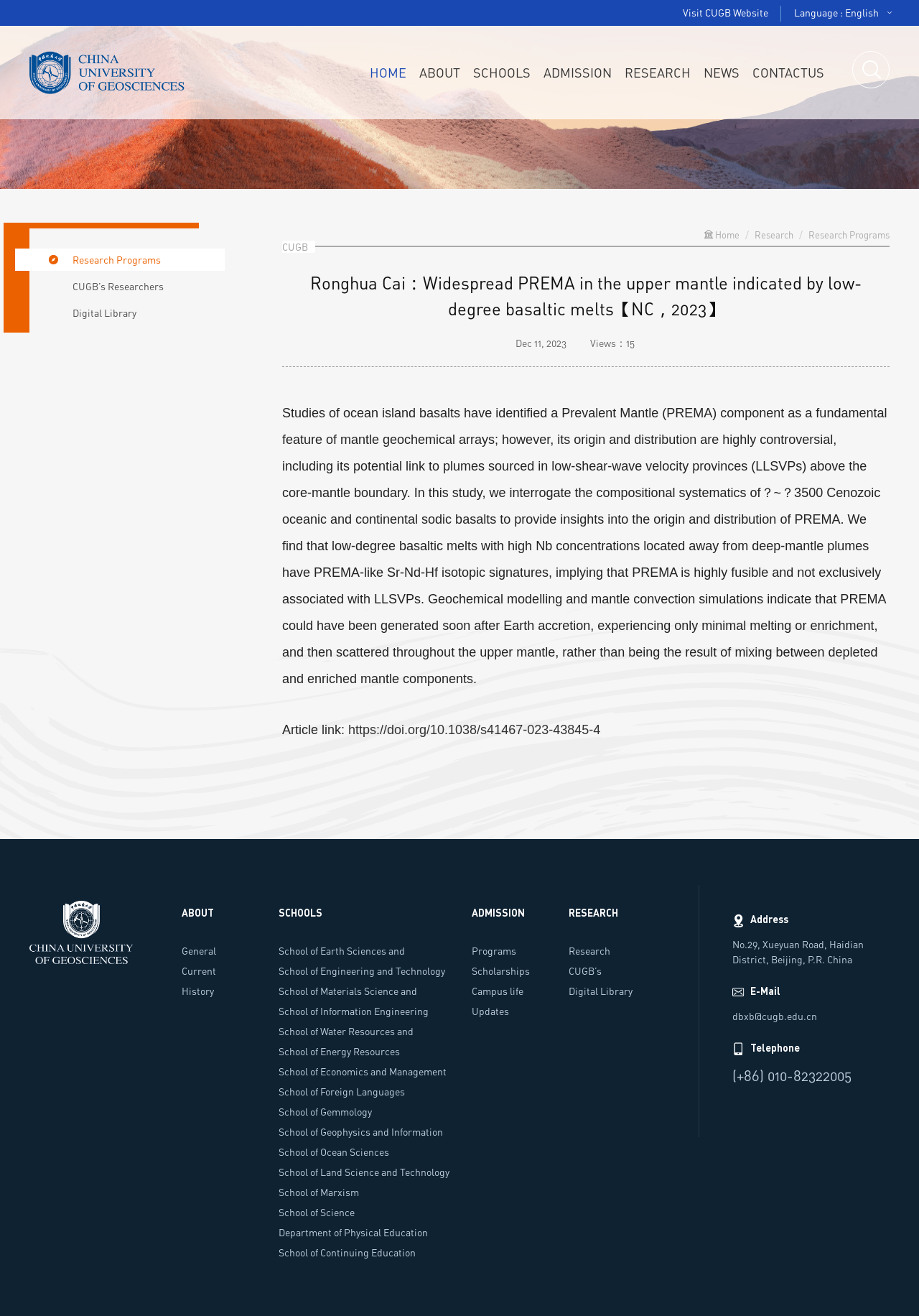Based on the element description "Department of Physical Education", predict the bounding box coordinates of the UI element.

[0.303, 0.929, 0.465, 0.944]